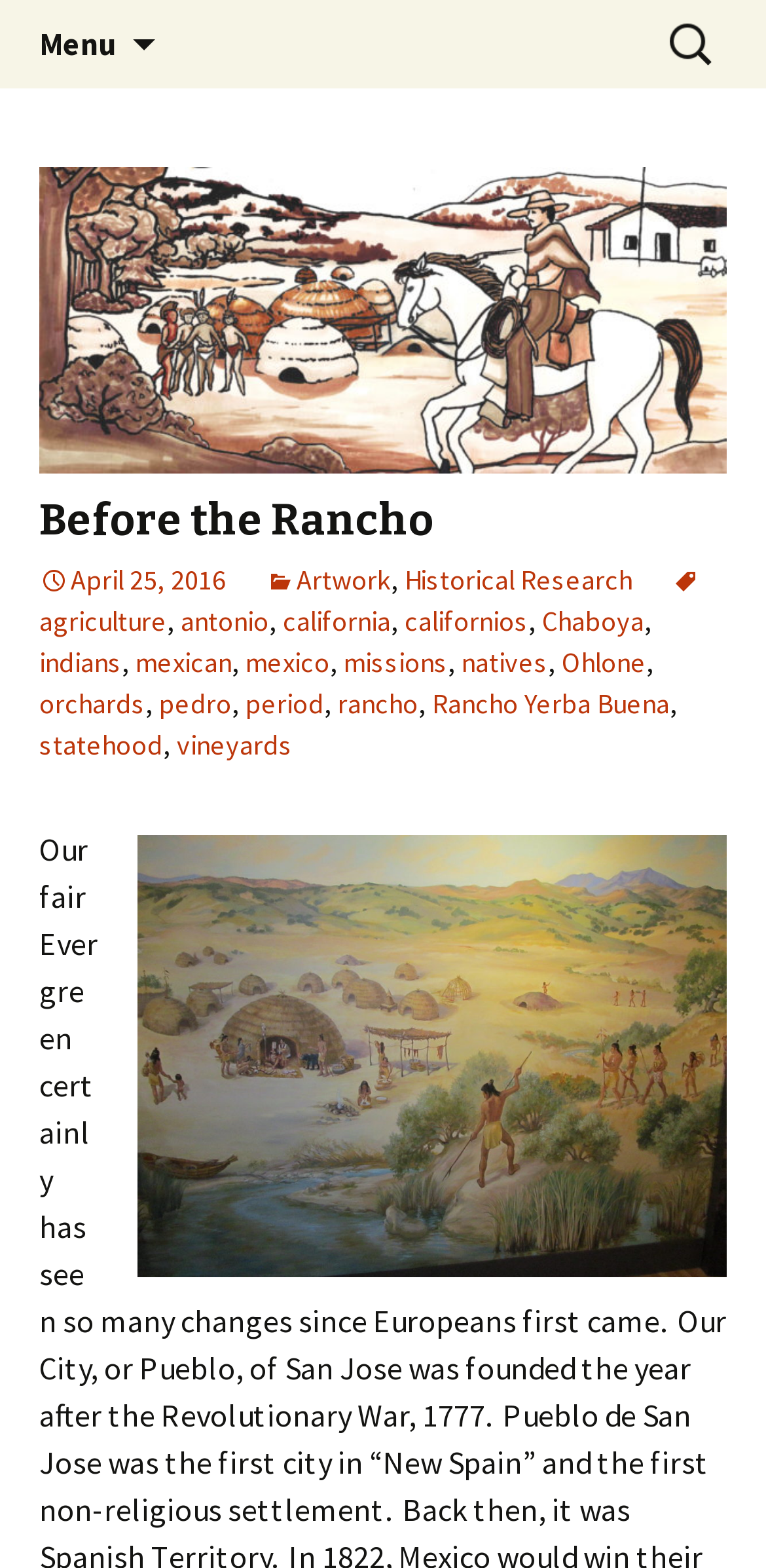Please find and report the bounding box coordinates of the element to click in order to perform the following action: "Search for something". The coordinates should be expressed as four float numbers between 0 and 1, in the format [left, top, right, bottom].

[0.862, 0.005, 0.949, 0.051]